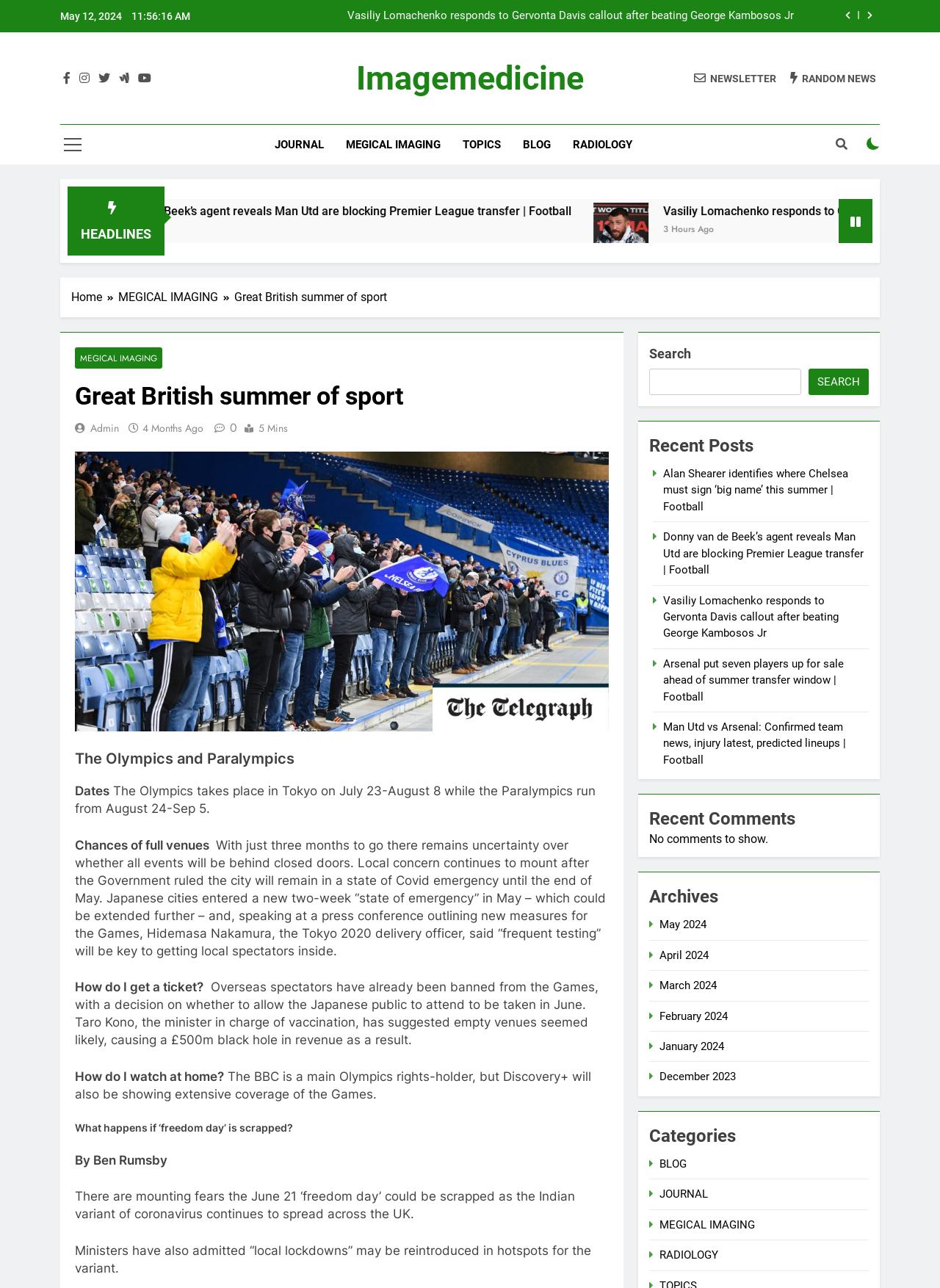Identify the bounding box coordinates of the specific part of the webpage to click to complete this instruction: "Click on the 'Arsenal put seven players up for sale ahead of summer transfer window | Football' link".

[0.326, 0.007, 0.845, 0.018]